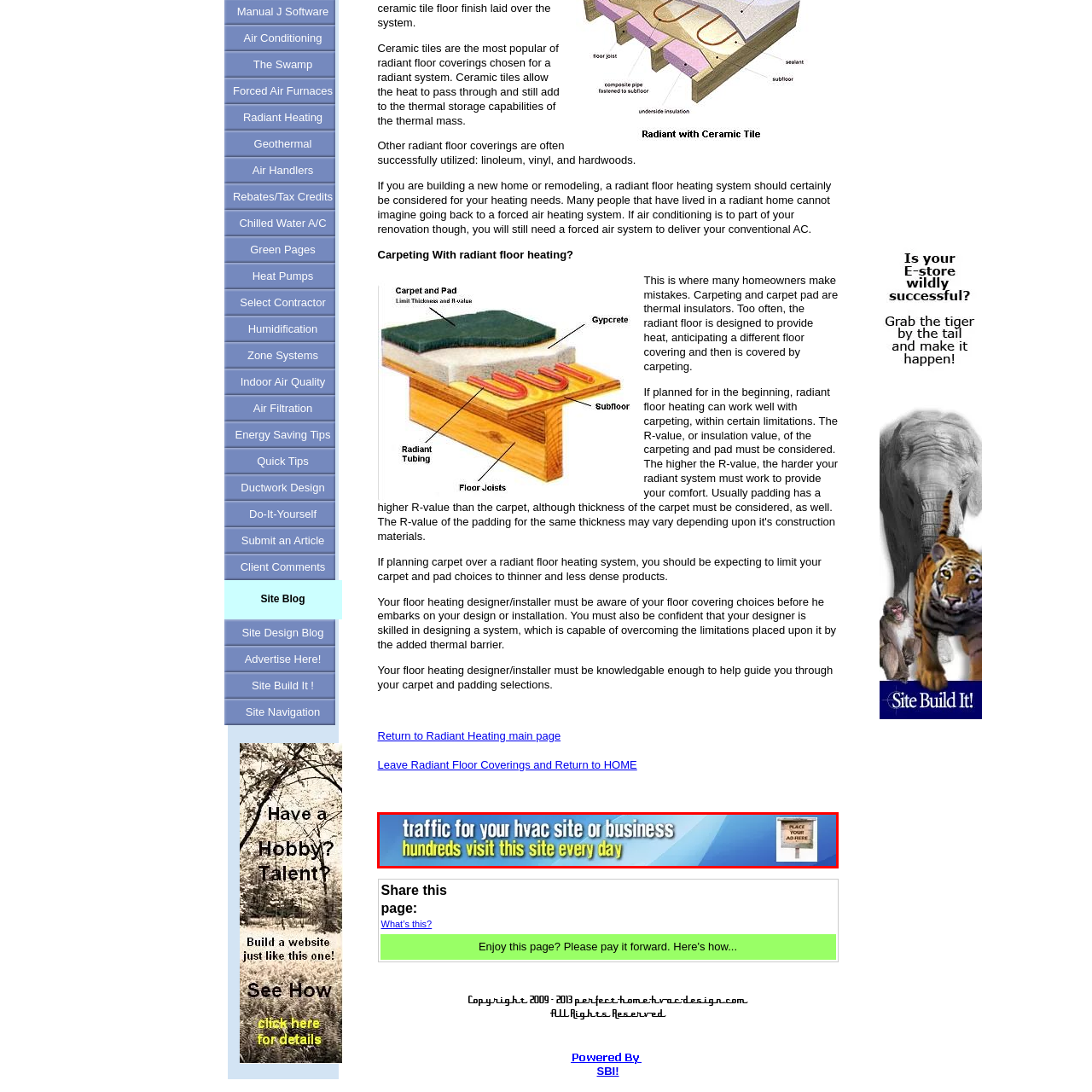How many people visit the site daily?
Check the image enclosed by the red bounding box and reply to the question using a single word or phrase.

Hundreds